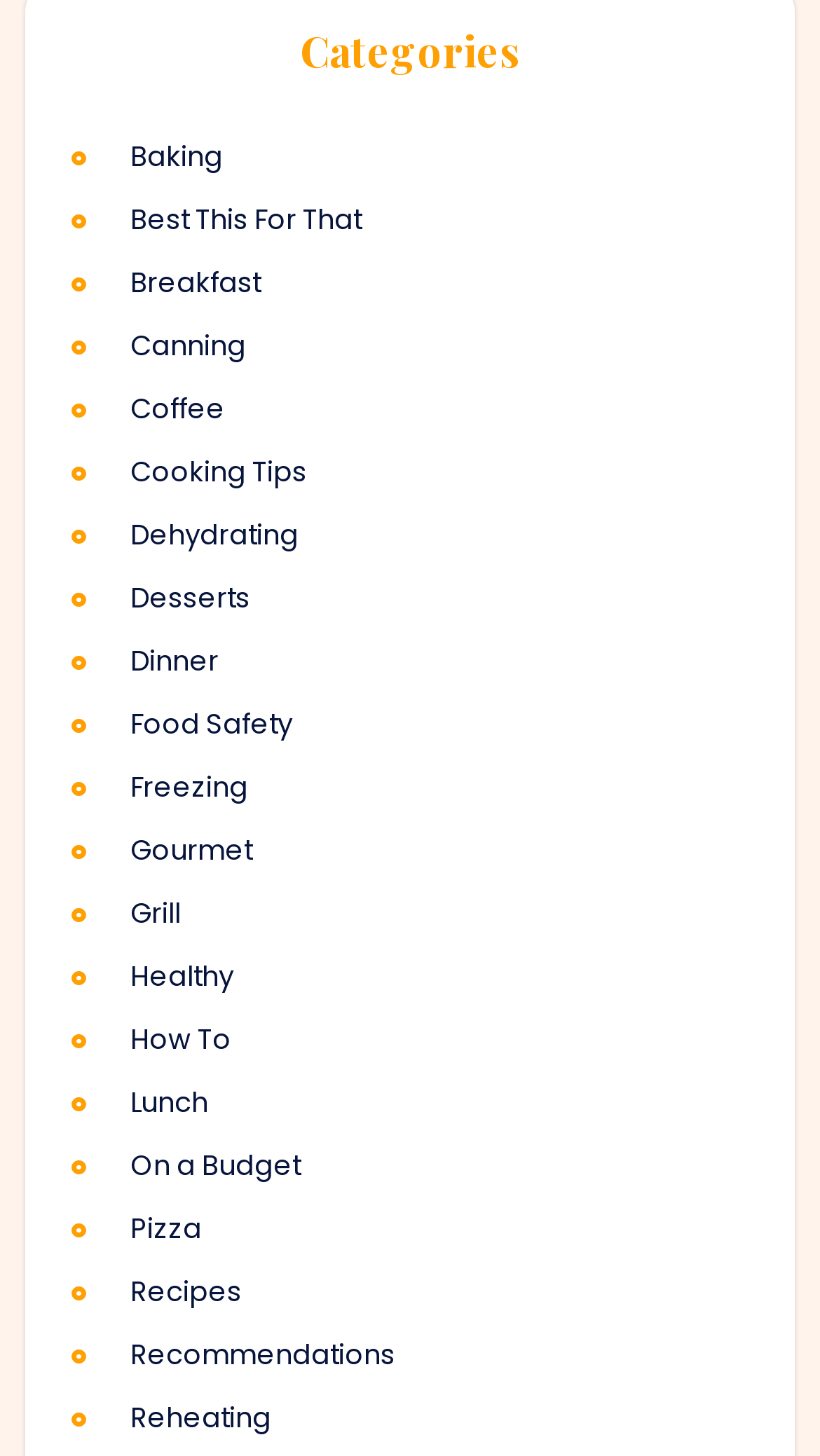Based on the description "On a Budget", find the bounding box of the specified UI element.

[0.159, 0.786, 0.793, 0.815]